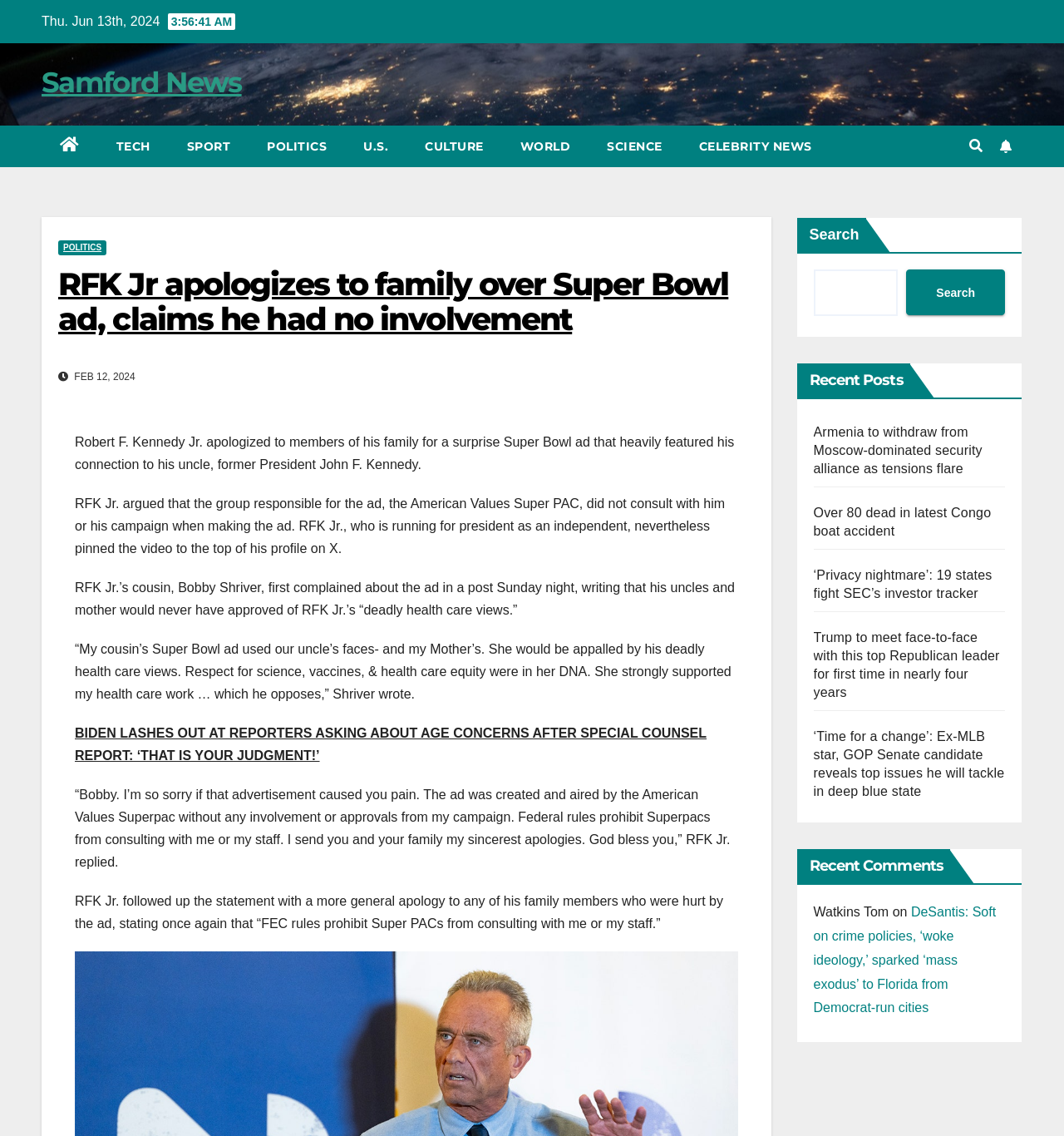What is the topic of the article below the main article?
Provide a detailed and well-explained answer to the question.

I found the topic of the article below the main article by looking at the heading element, which says 'Recent Posts', and the links below it, which appear to be recent news articles.